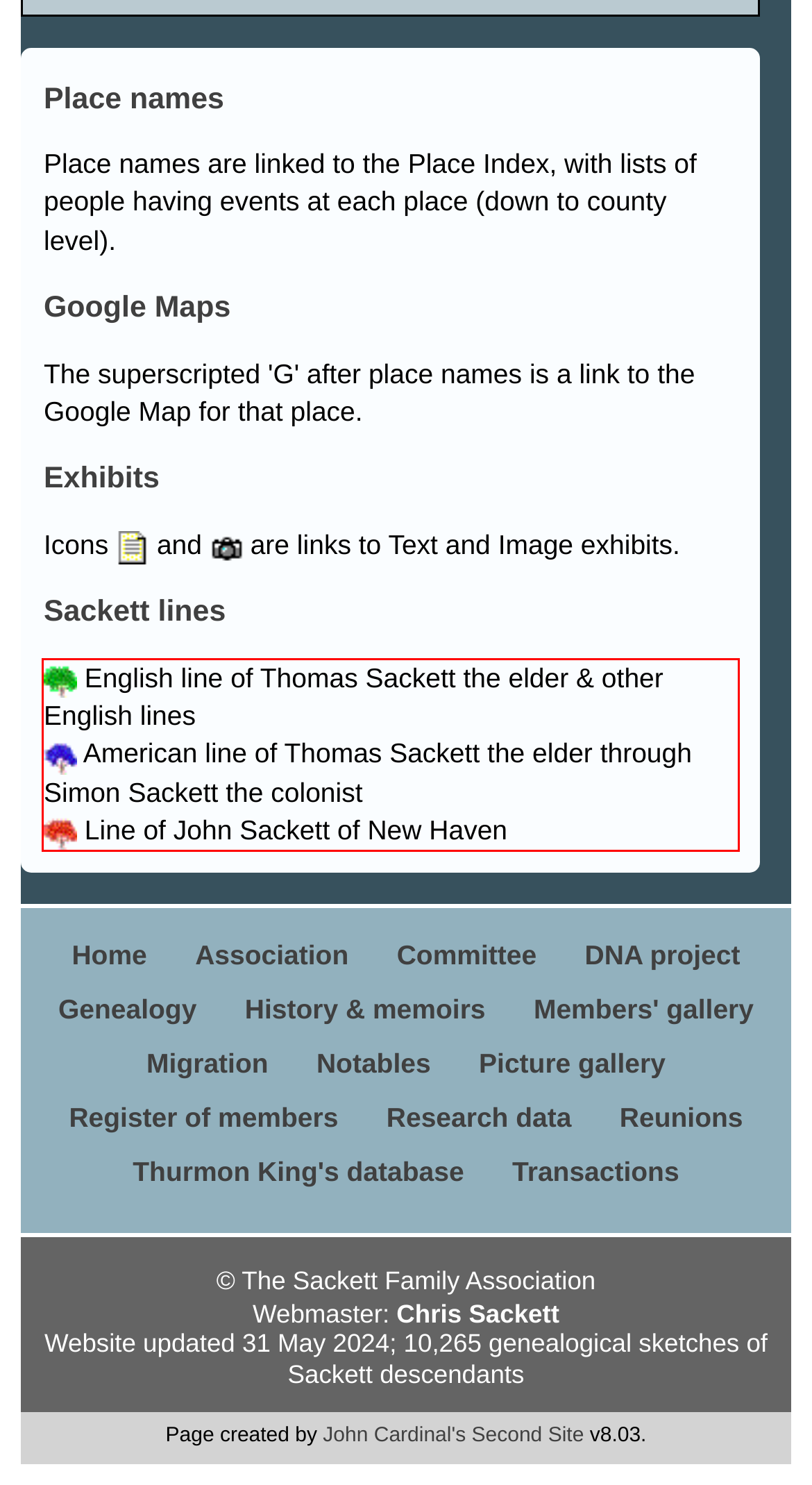Identify the text inside the red bounding box on the provided webpage screenshot by performing OCR.

English line of Thomas Sackett the elder & other English lines American line of Thomas Sackett the elder through Simon Sackett the colonist Line of John Sackett of New Haven